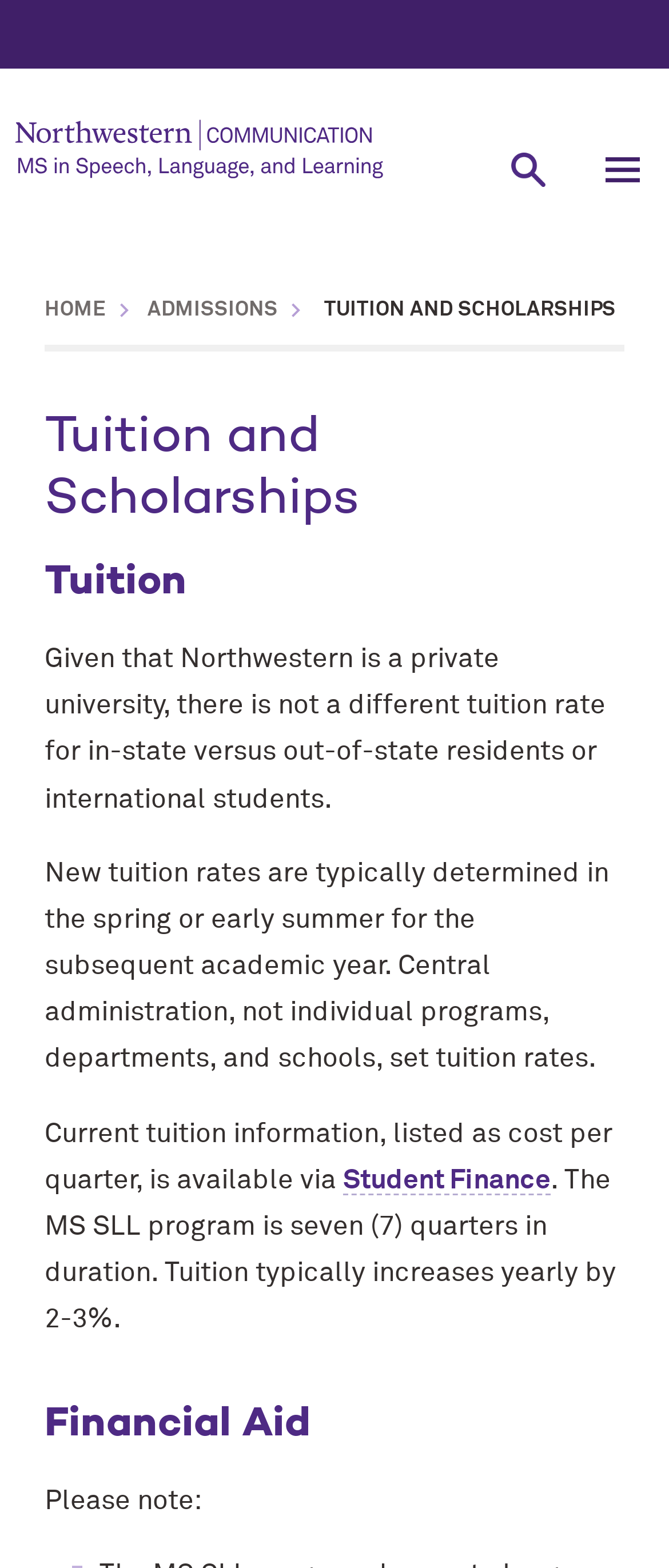What is the typical yearly tuition increase?
Please answer the question with as much detail and depth as you can.

The webpage mentions that 'Tuition typically increases yearly by 2-3%.' This suggests that the tuition rate increases by 2-3% every year.